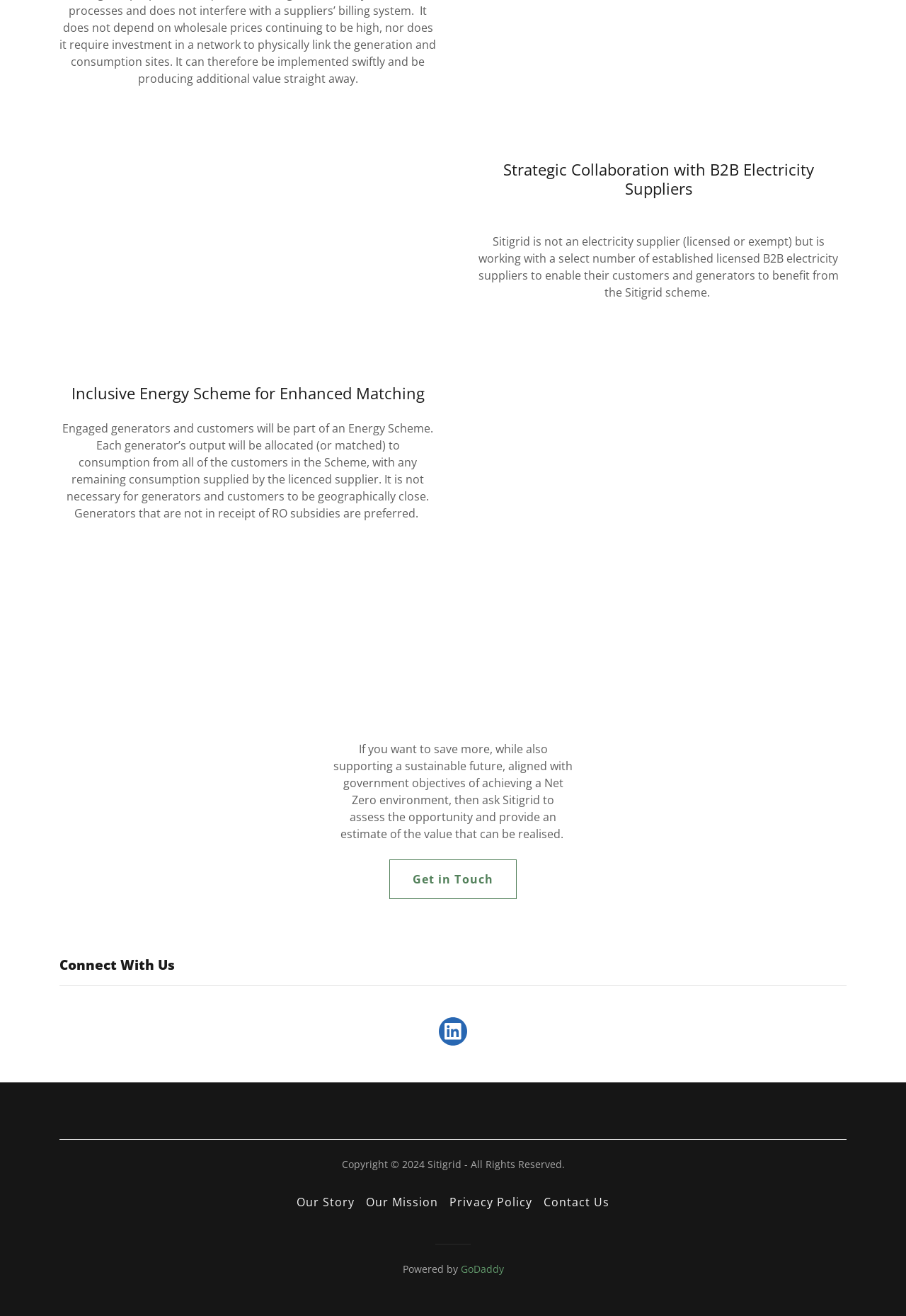Identify the bounding box coordinates for the UI element that matches this description: "Get in Touch".

[0.43, 0.653, 0.57, 0.683]